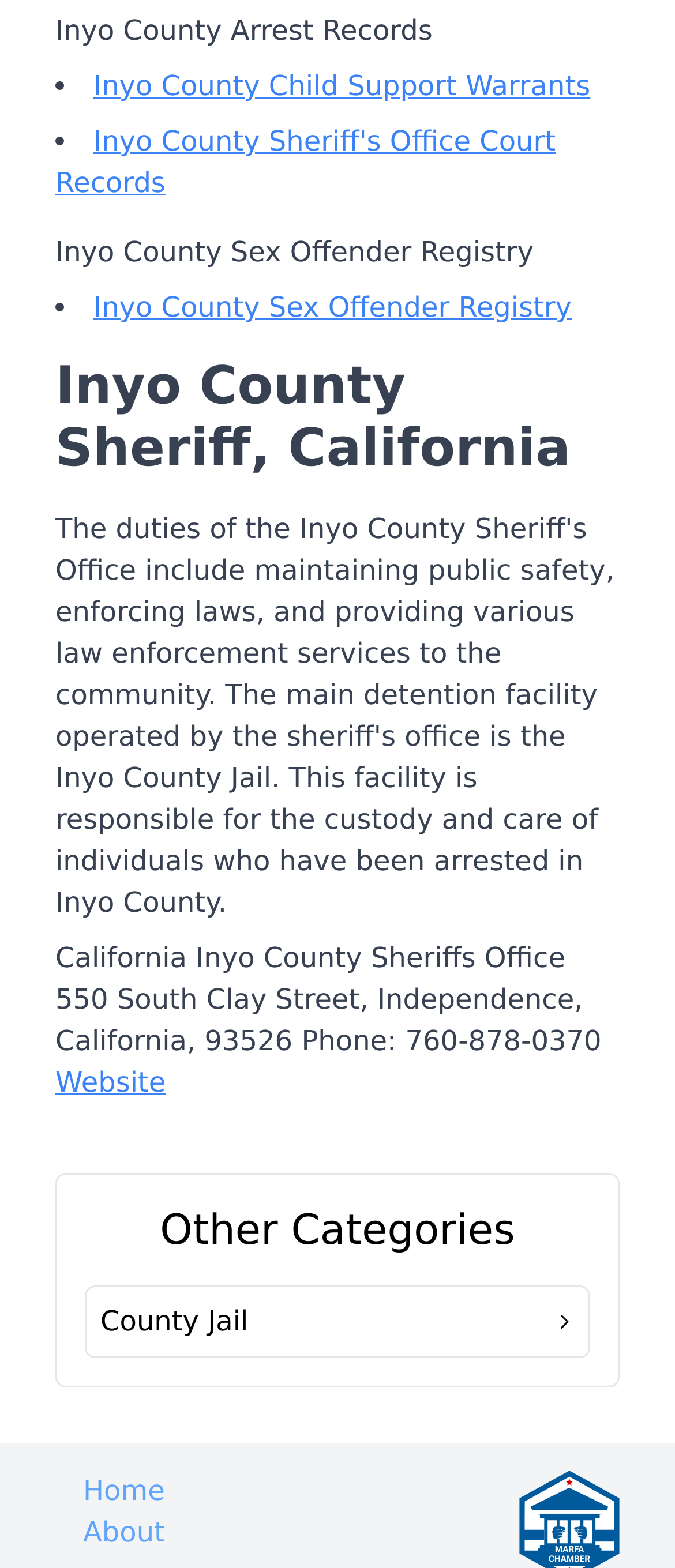Bounding box coordinates must be specified in the format (top-left x, top-left y, bottom-right x, bottom-right y). All values should be floating point numbers between 0 and 1. What are the bounding box coordinates of the UI element described as: County Jail

[0.126, 0.82, 0.874, 0.866]